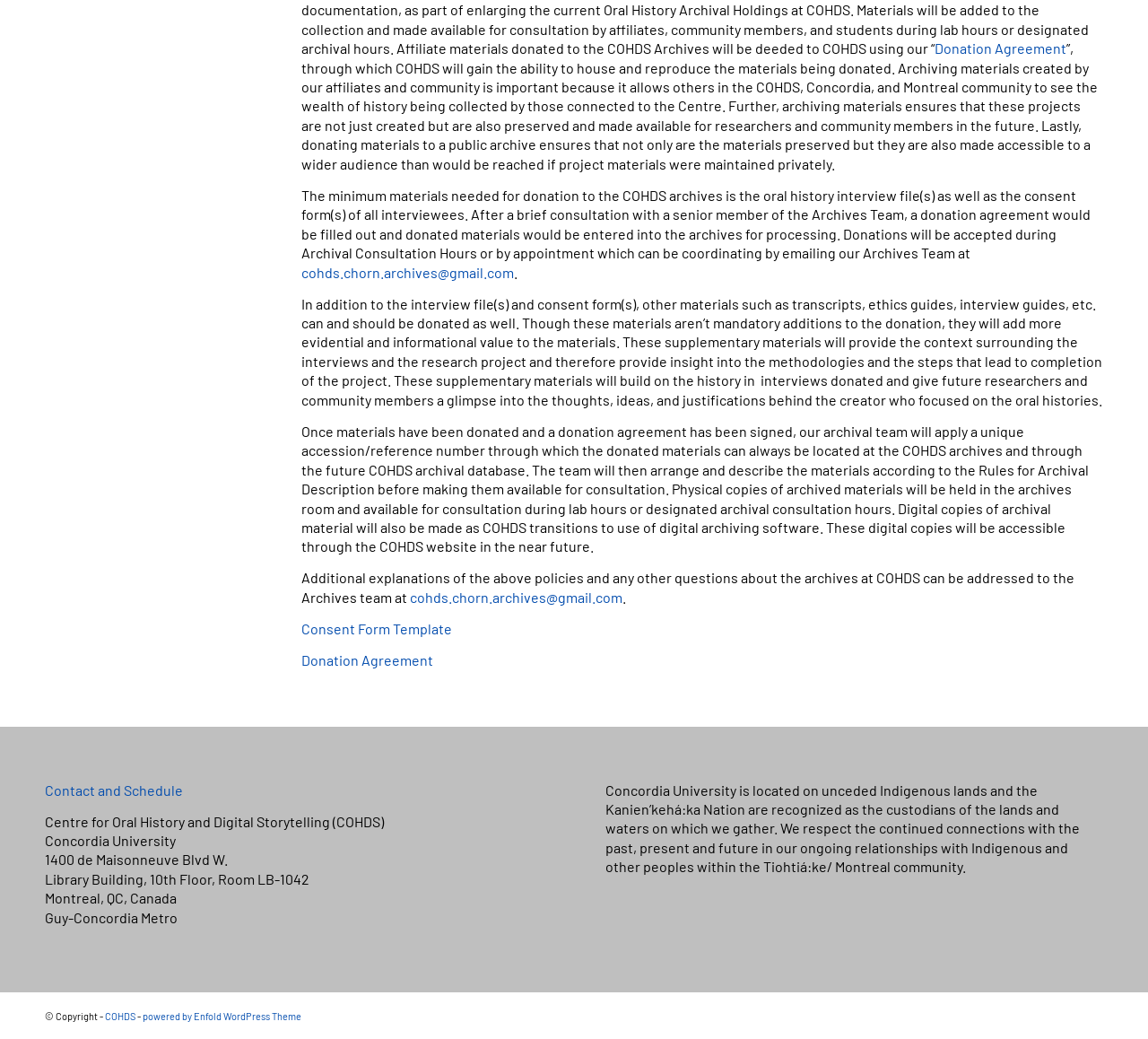Given the element description powered by Enfold WordPress Theme, identify the bounding box coordinates for the UI element on the webpage screenshot. The format should be (top-left x, top-left y, bottom-right x, bottom-right y), with values between 0 and 1.

[0.124, 0.972, 0.262, 0.983]